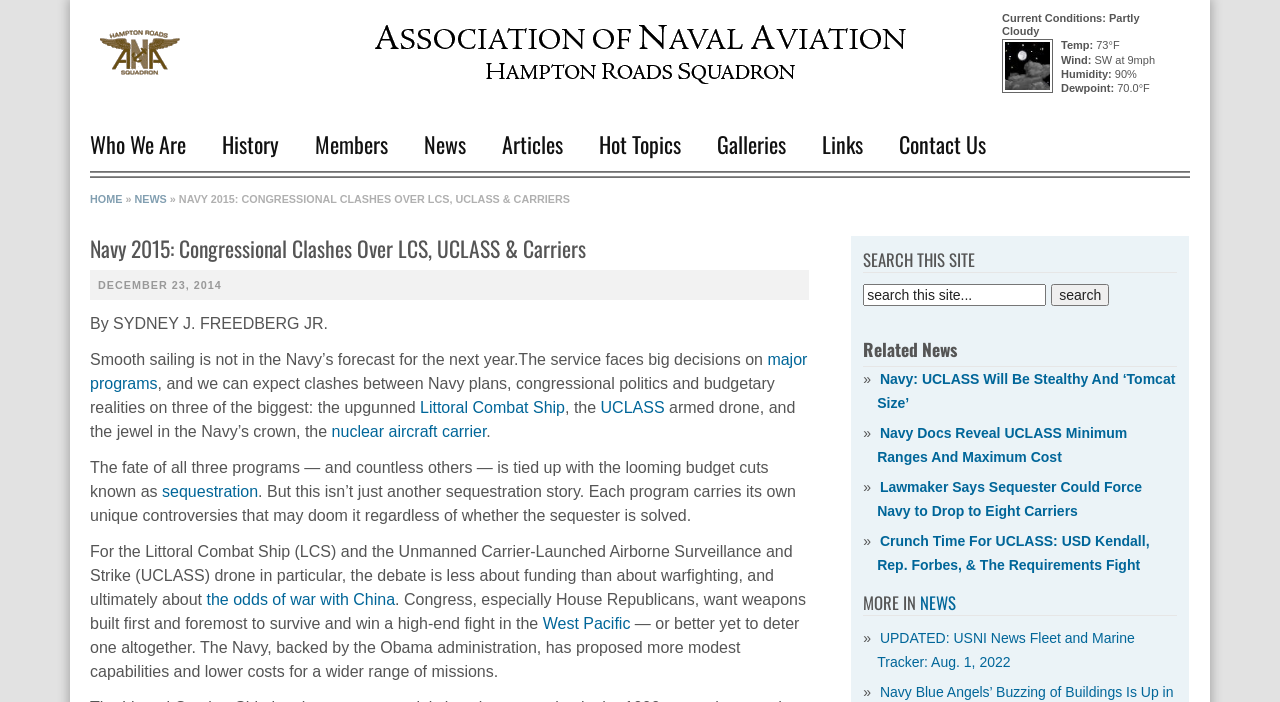Locate the bounding box of the UI element with the following description: "News".

[0.317, 0.174, 0.378, 0.256]